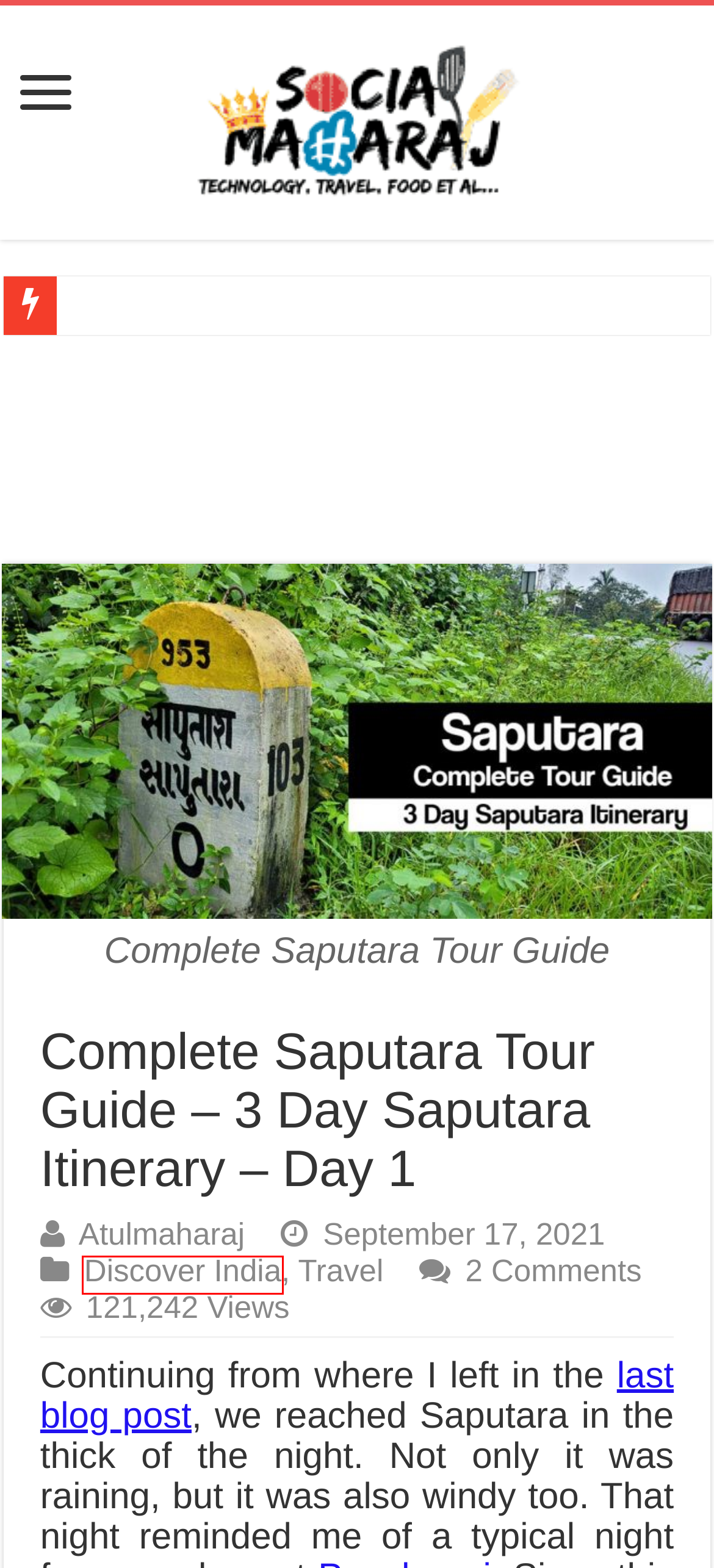Observe the screenshot of a webpage with a red bounding box highlighting an element. Choose the webpage description that accurately reflects the new page after the element within the bounding box is clicked. Here are the candidates:
A. Socialmaharaj - Top Hyderabad Food, Travel & Lifestyle Blog
B. SmartPhone Archives - SocialMaharaj
C. Discover India Archives - SocialMaharaj
D. Restaurant Review Archives - SocialMaharaj
E. Travel Archives - SocialMaharaj
F. Foodie Archives - SocialMaharaj
G. Memorable Ahmedabad to Saputara Road Trip - All You Need To Know - SocialMaharaj
H. DigitalOcean | Cloud Infrastructure for Developers

C